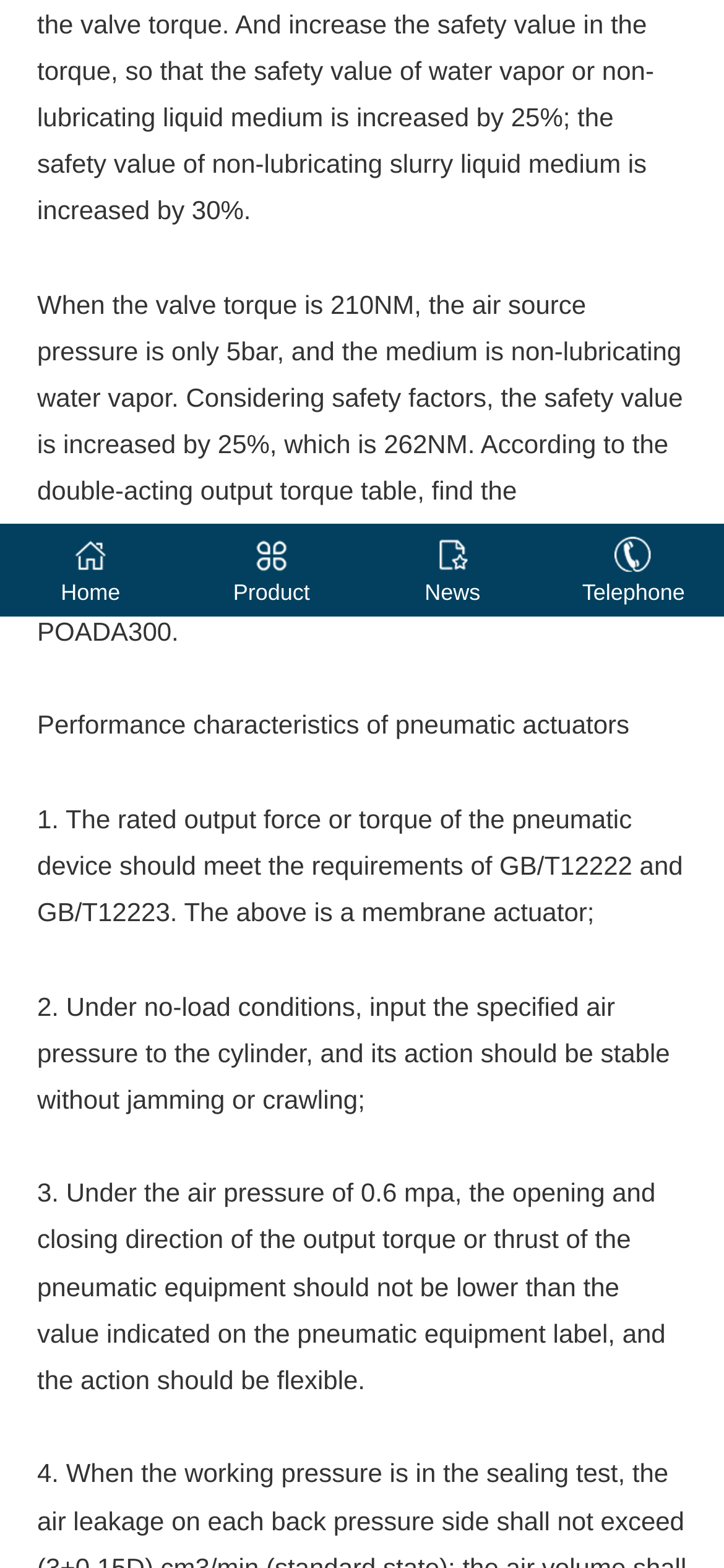Extract the bounding box coordinates of the UI element described: "News". Provide the coordinates in the format [left, top, right, bottom] with values ranging from 0 to 1.

[0.5, 0.334, 0.75, 0.393]